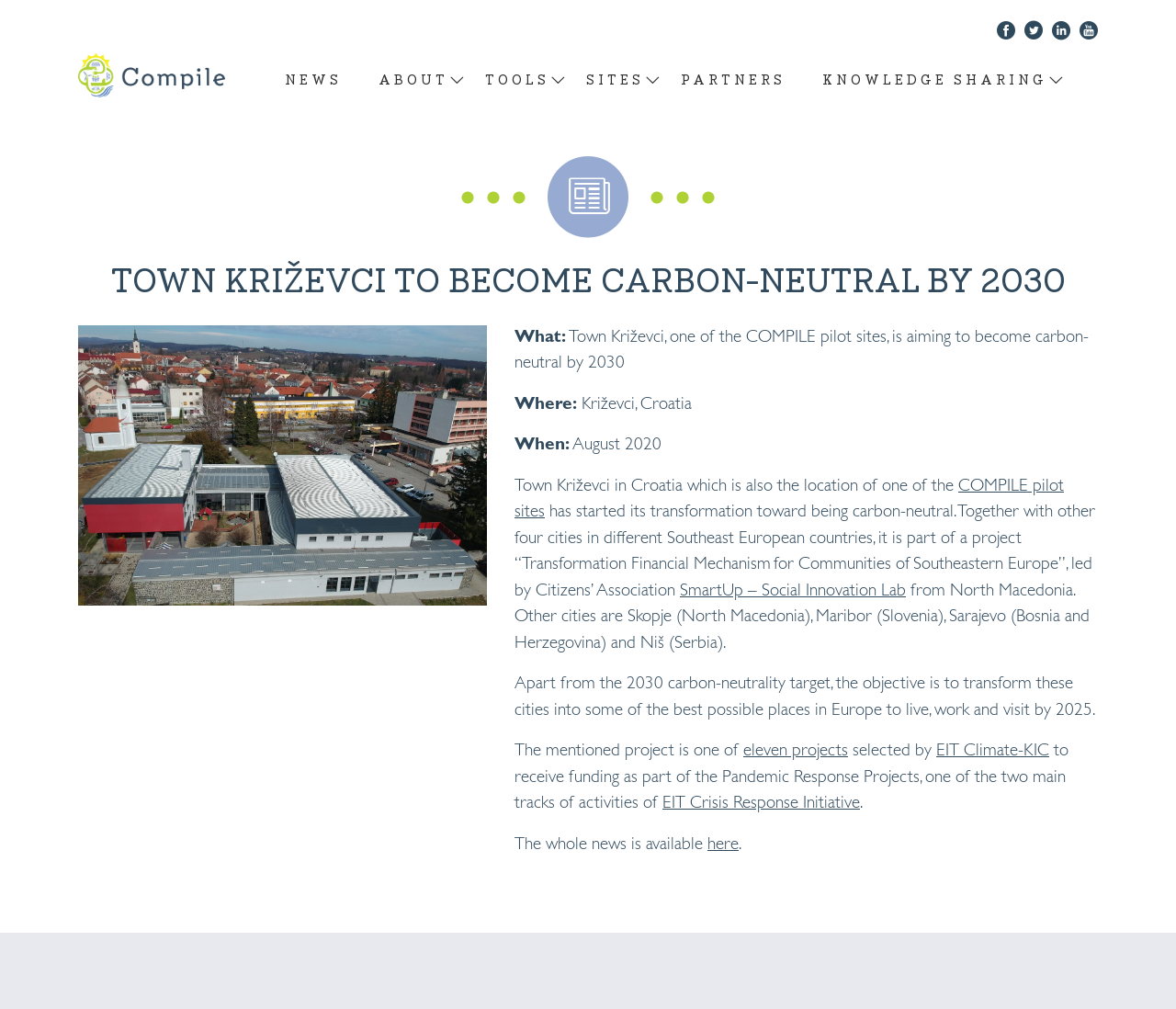Specify the bounding box coordinates of the element's area that should be clicked to execute the given instruction: "Learn more about COMPILE pilot sites". The coordinates should be four float numbers between 0 and 1, i.e., [left, top, right, bottom].

[0.438, 0.473, 0.905, 0.516]